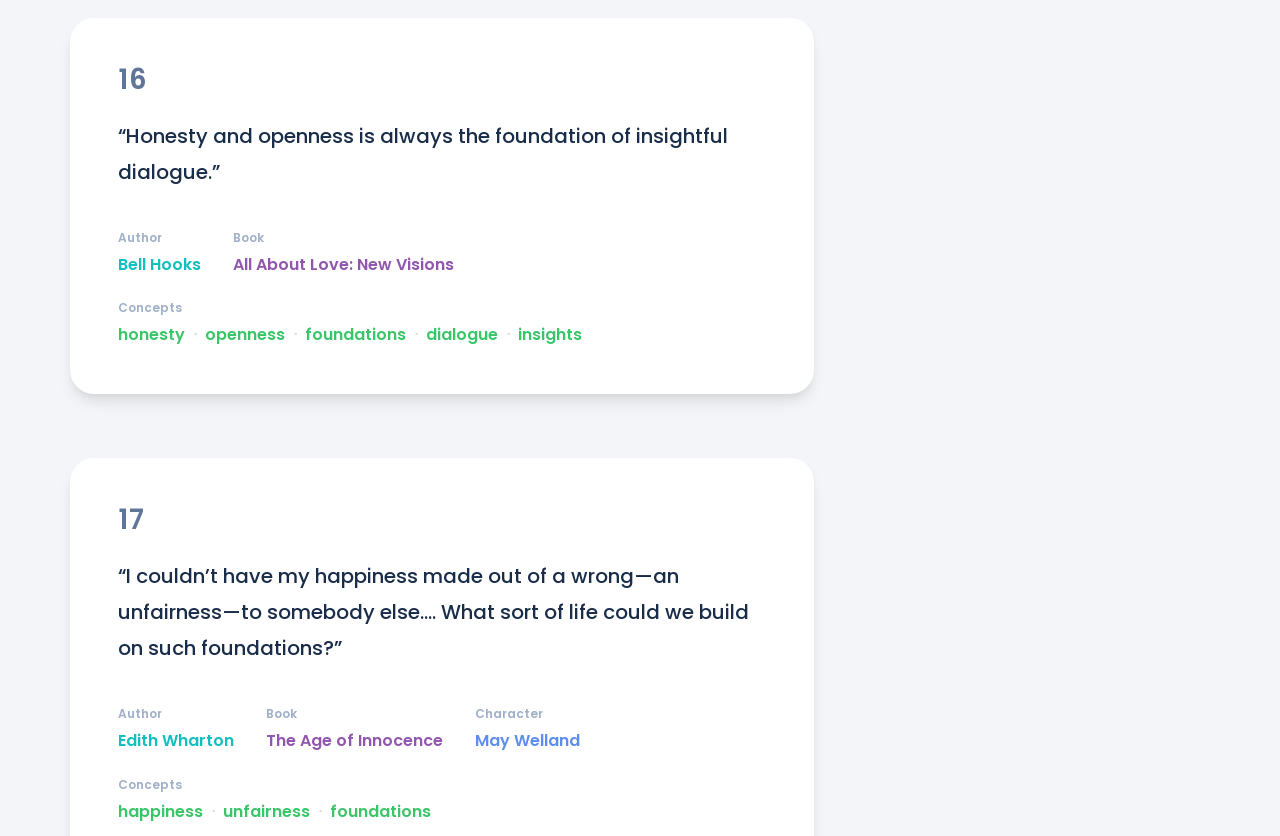Can you give a comprehensive explanation to the question given the content of the image?
Who said 'Honesty and openness is always the foundation of insightful dialogue.'?

The quote 'Honesty and openness is always the foundation of insightful dialogue.' is attributed to Bell Hooks, which is indicated by the link 'Bell Hooks' next to the quote.